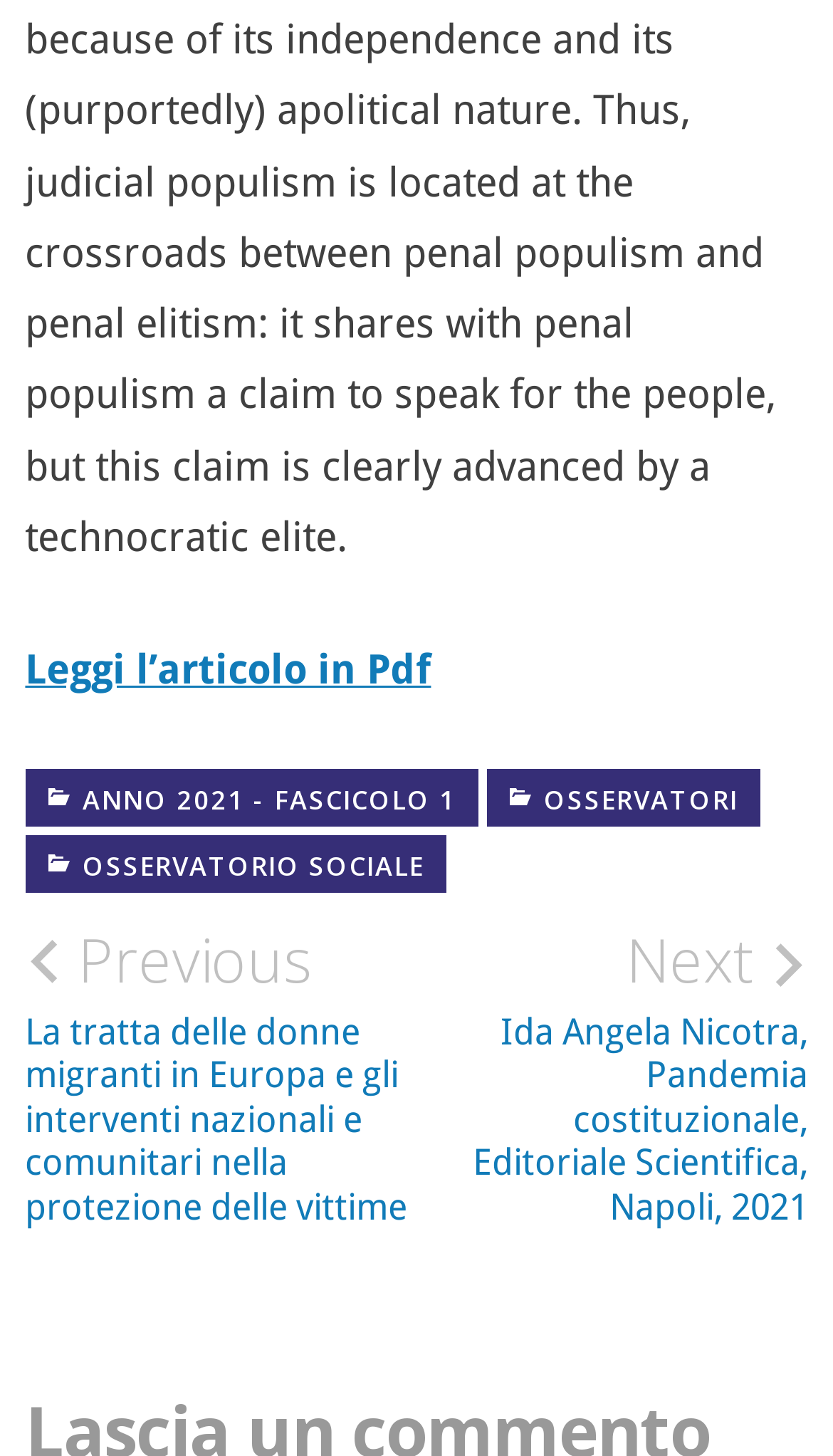Locate the bounding box coordinates of the UI element described by: "Osservatori". The bounding box coordinates should consist of four float numbers between 0 and 1, i.e., [left, top, right, bottom].

[0.584, 0.529, 0.912, 0.568]